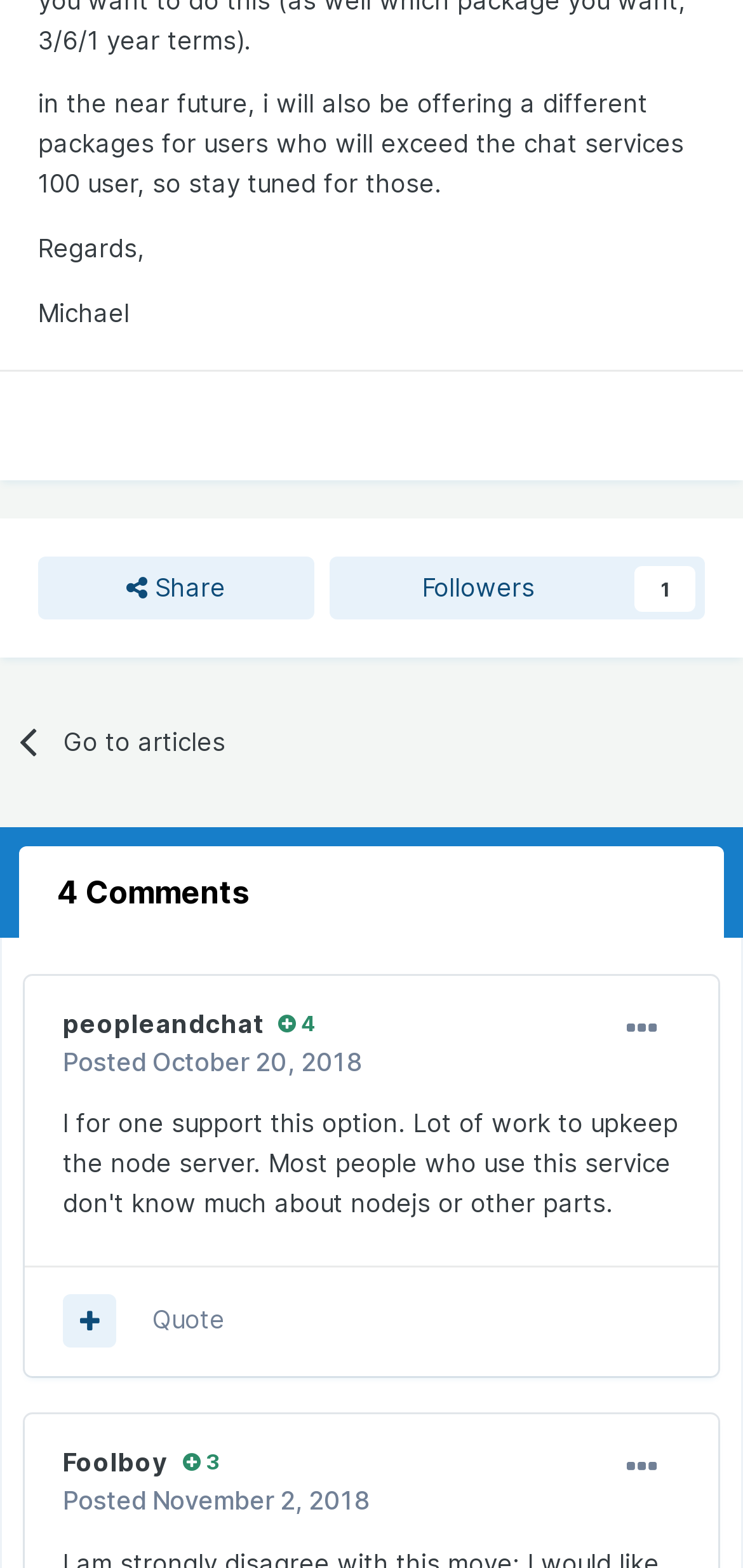Use a single word or phrase to answer the question: 
What is the reputation of the member Foolboy?

3